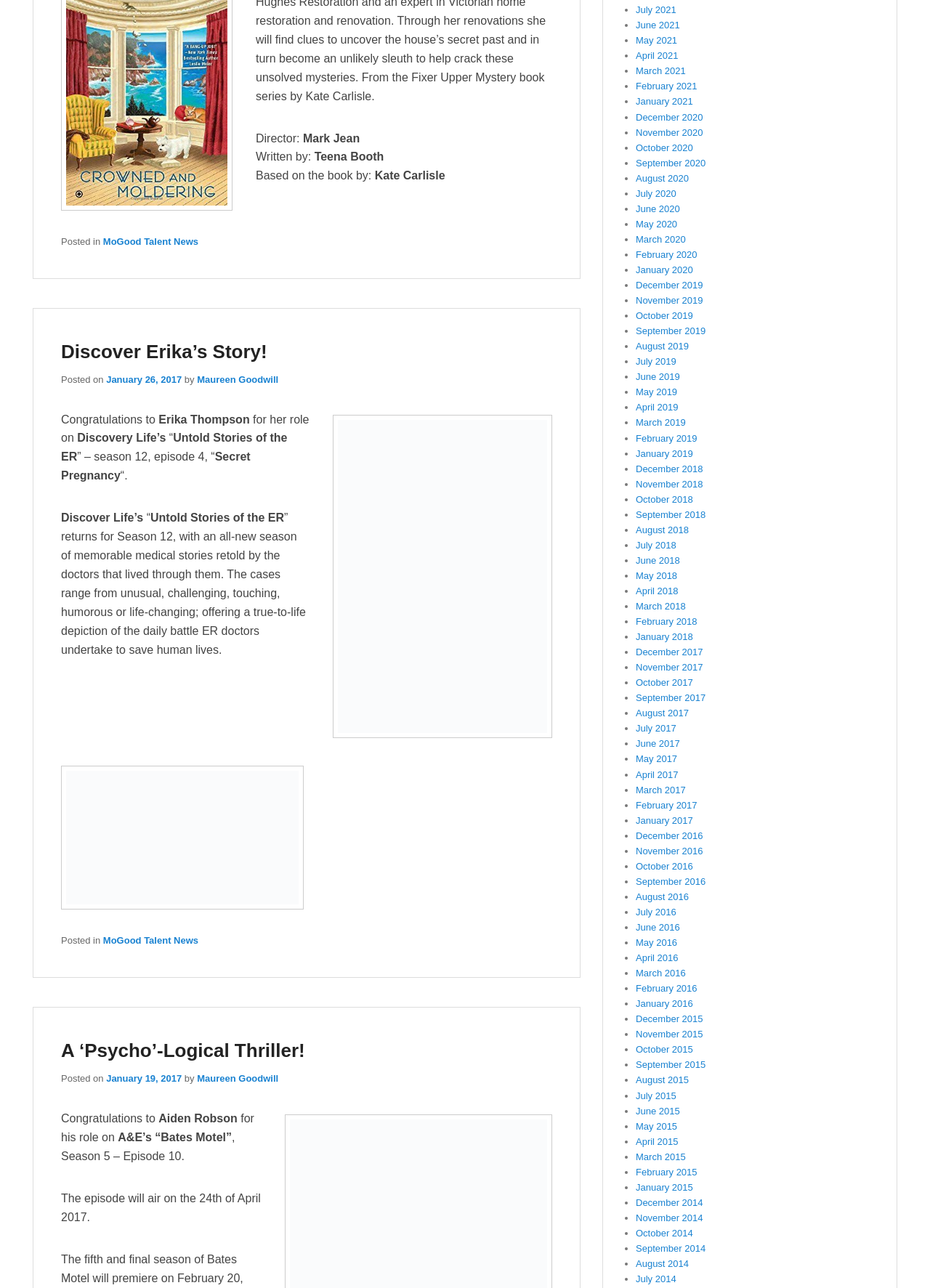Find the bounding box coordinates of the element to click in order to complete this instruction: "Confirm you are above 18 years old". The bounding box coordinates must be four float numbers between 0 and 1, denoted as [left, top, right, bottom].

None